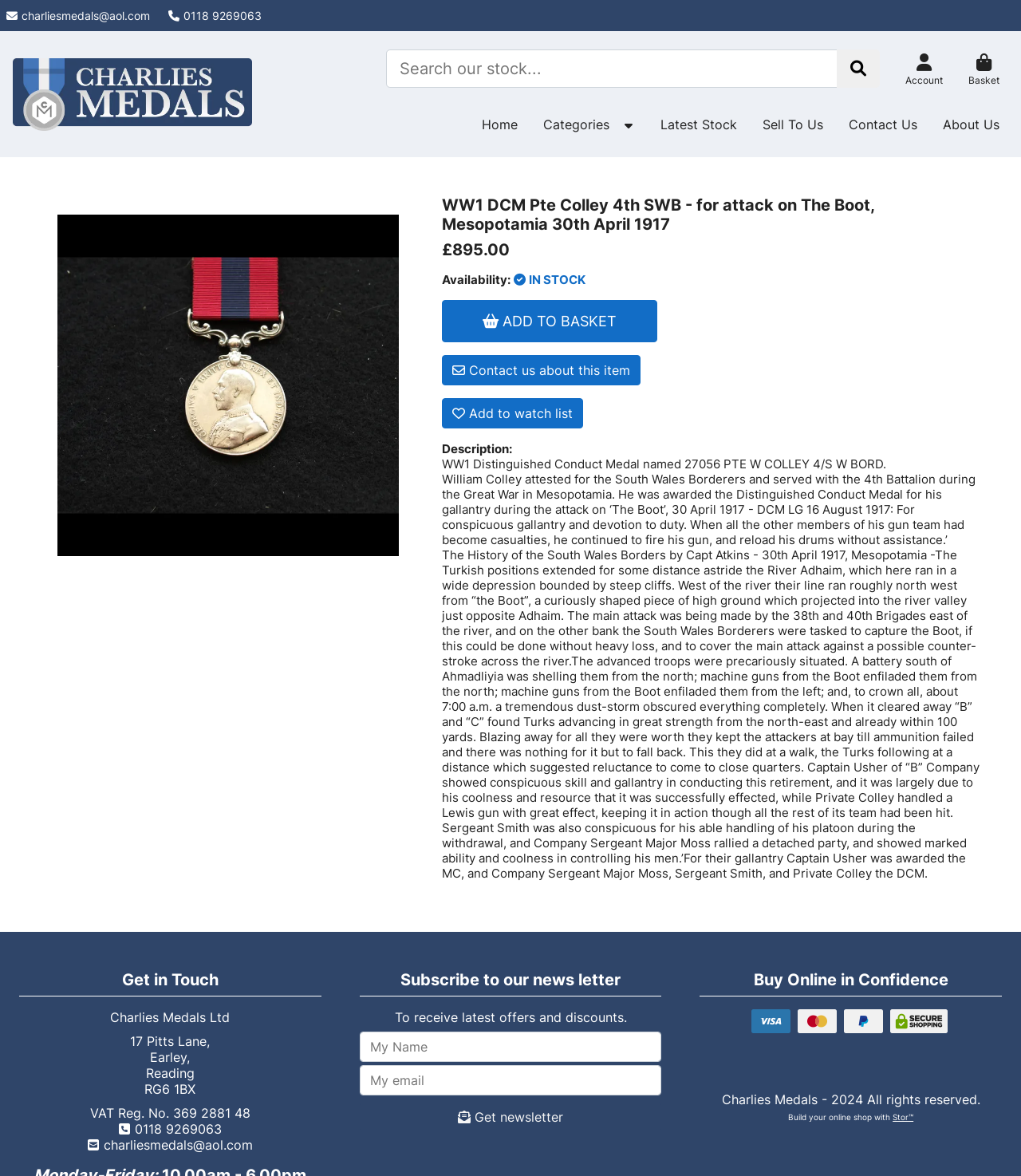Please find the bounding box for the UI element described by: "Add to watch list".

[0.433, 0.339, 0.571, 0.364]